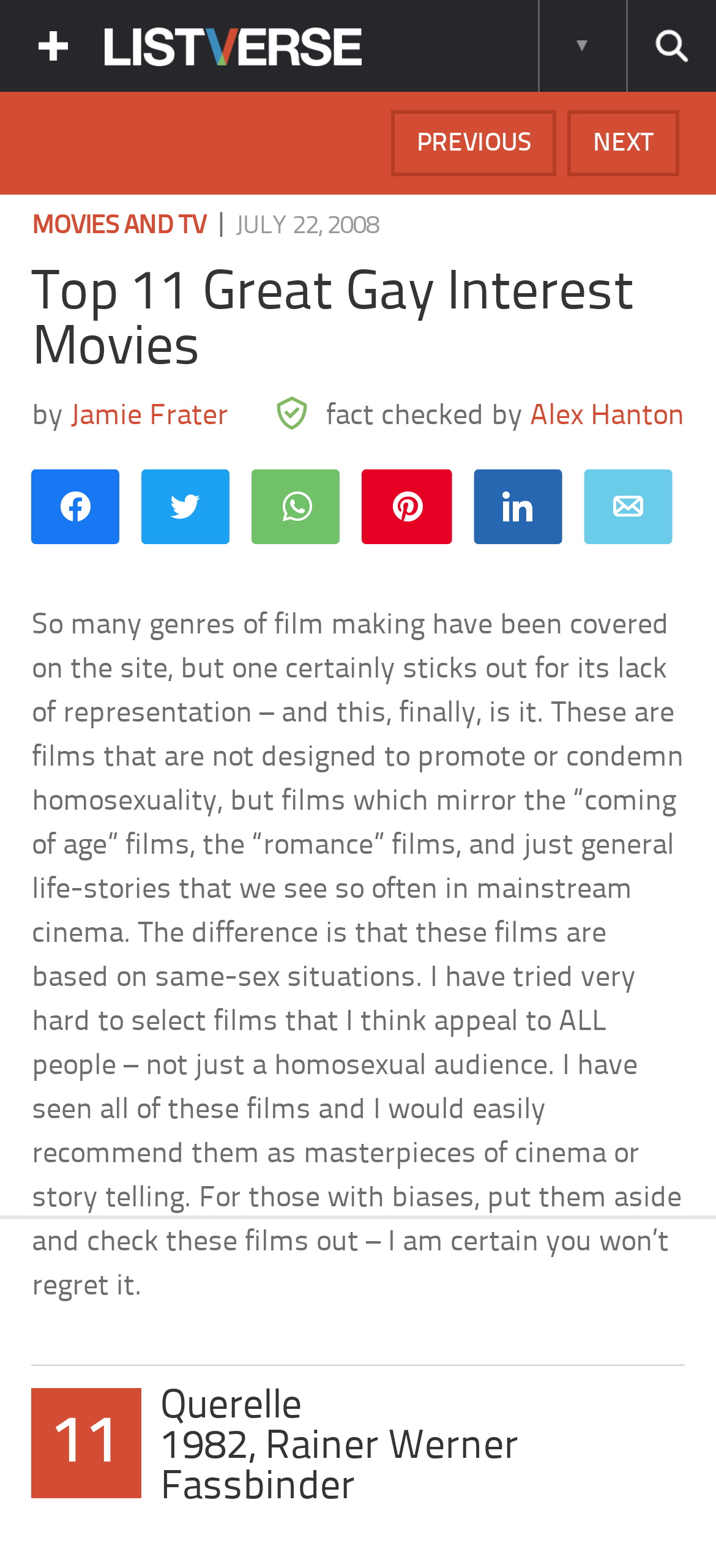Identify the bounding box coordinates necessary to click and complete the given instruction: "Show More Information".

[0.751, 0.0, 0.872, 0.059]